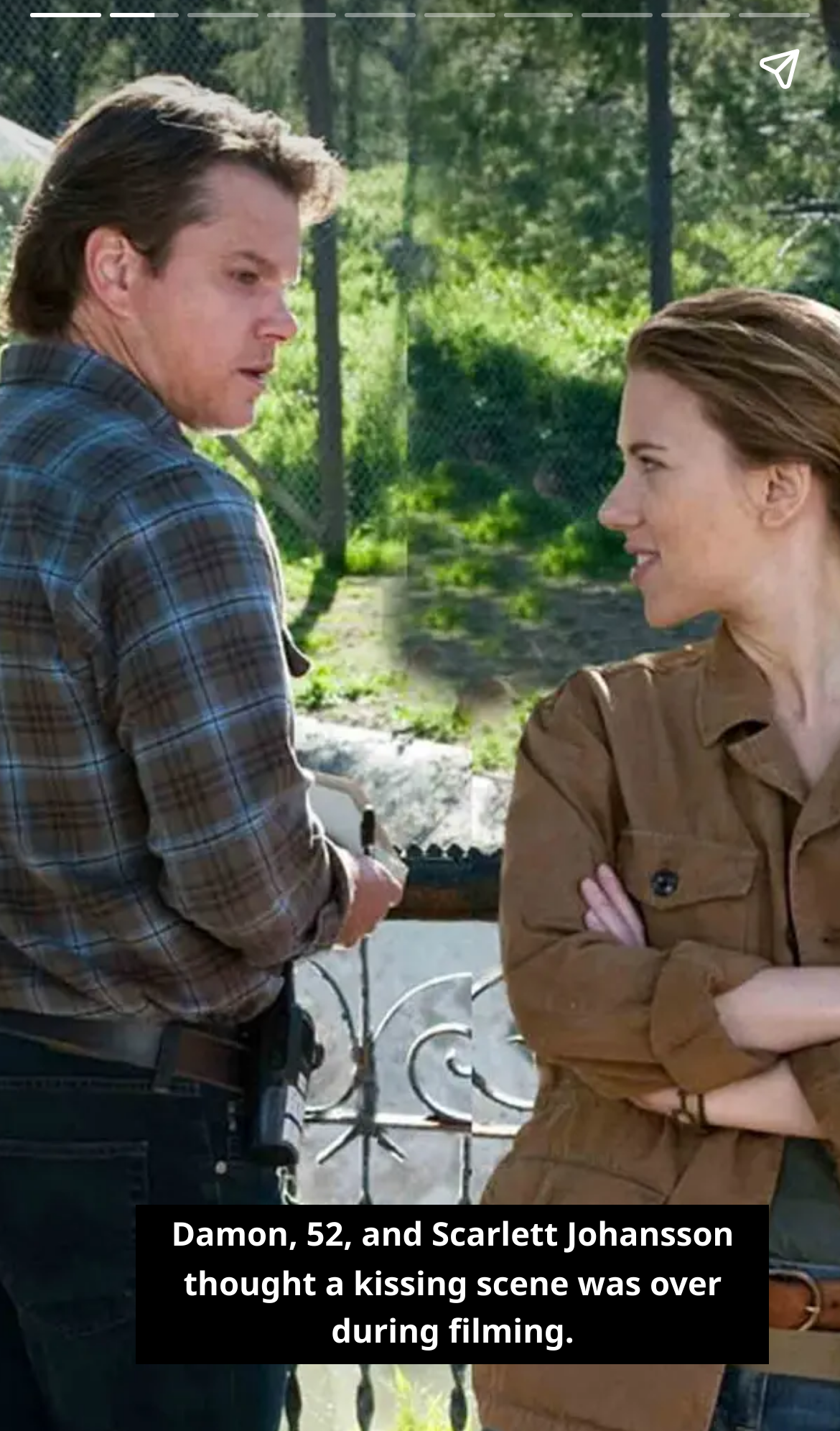What is the main heading of this webpage? Please extract and provide it.

KISSING SCARLETT WAS 'HELL'
- MATT DAMON